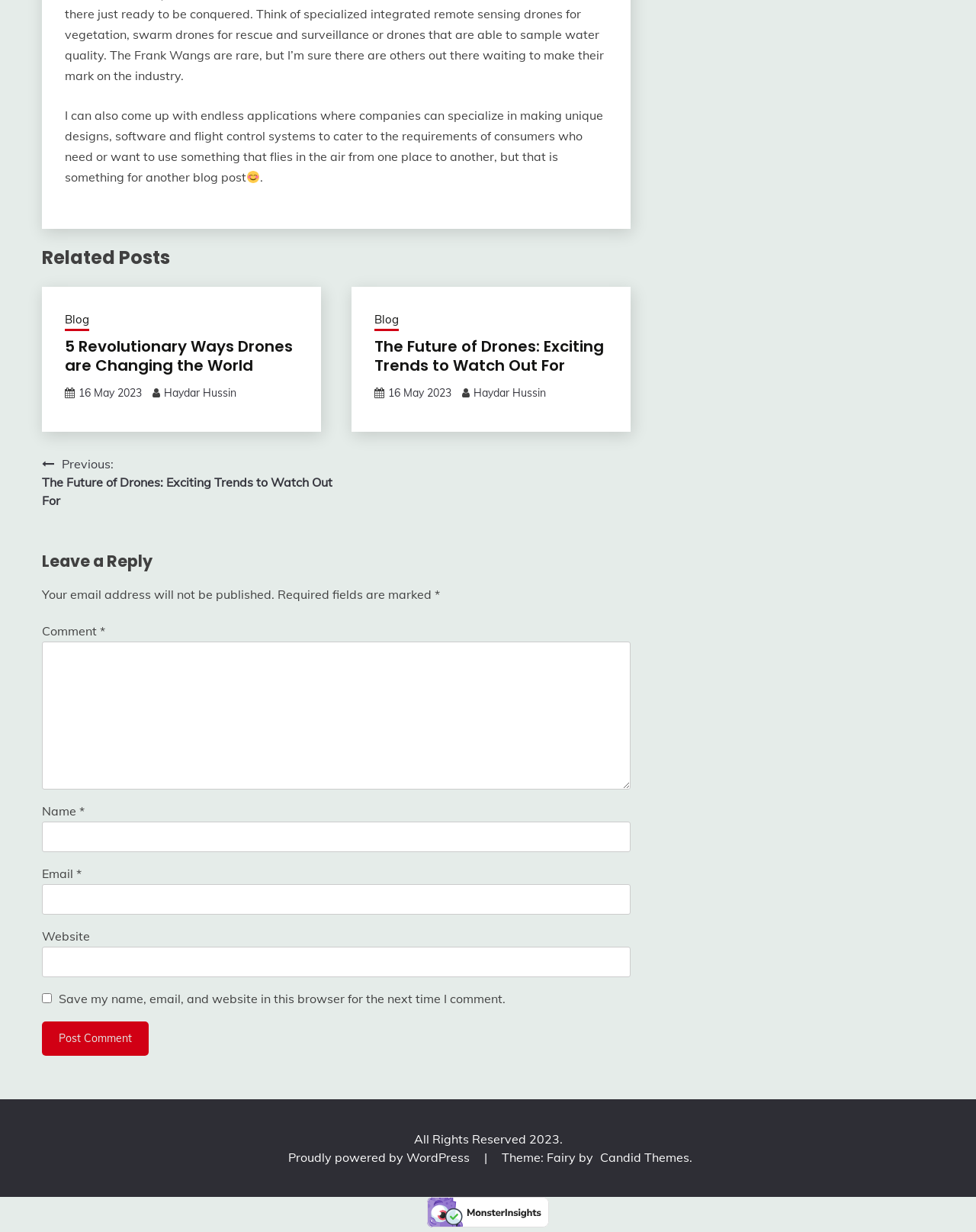Pinpoint the bounding box coordinates of the clickable element needed to complete the instruction: "Click the 'Blog' link". The coordinates should be provided as four float numbers between 0 and 1: [left, top, right, bottom].

[0.066, 0.253, 0.091, 0.269]